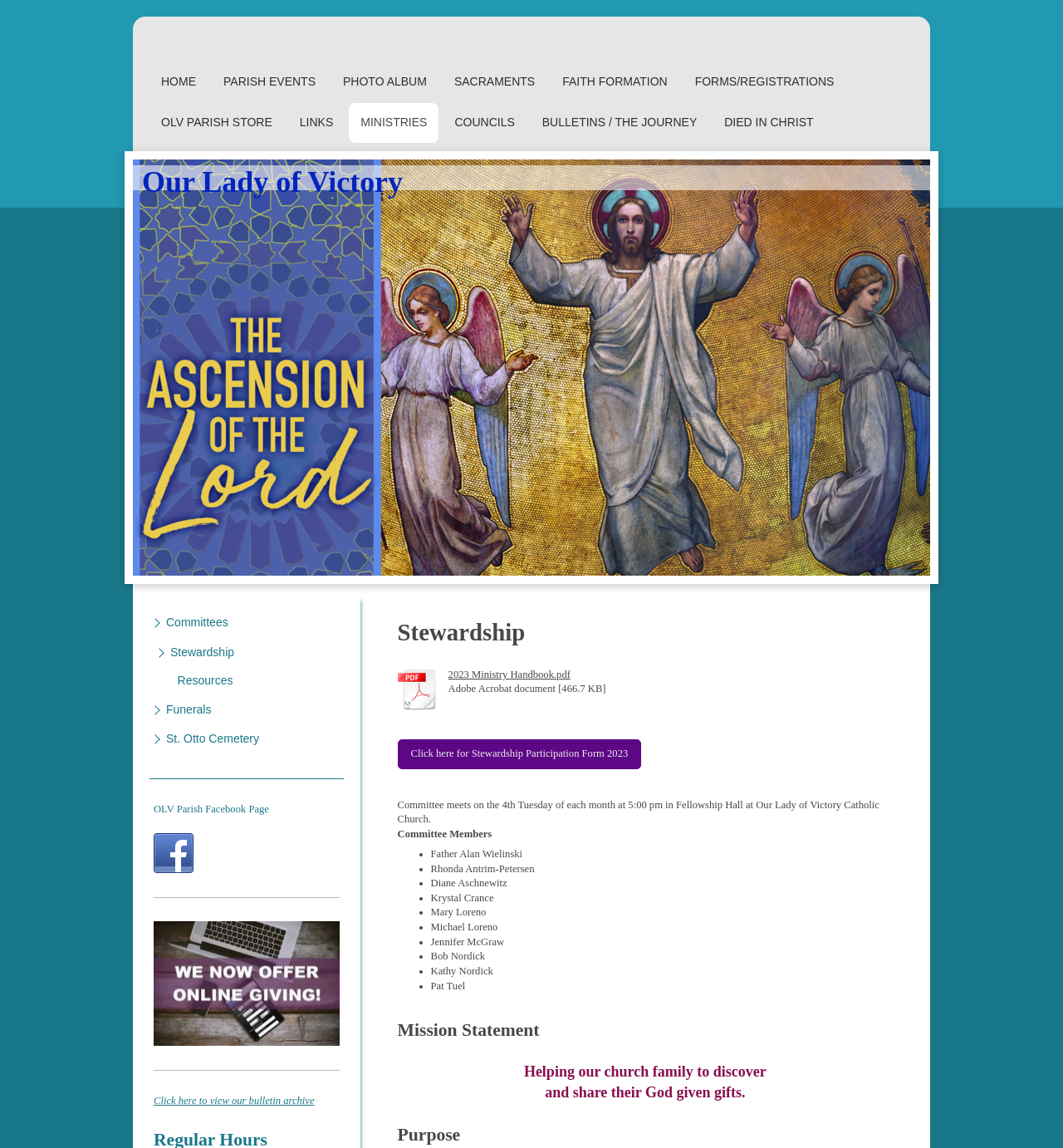Can you find the bounding box coordinates for the element that needs to be clicked to execute this instruction: "Click on HOME"? The coordinates should be given as four float numbers between 0 and 1, i.e., [left, top, right, bottom].

[0.141, 0.054, 0.195, 0.089]